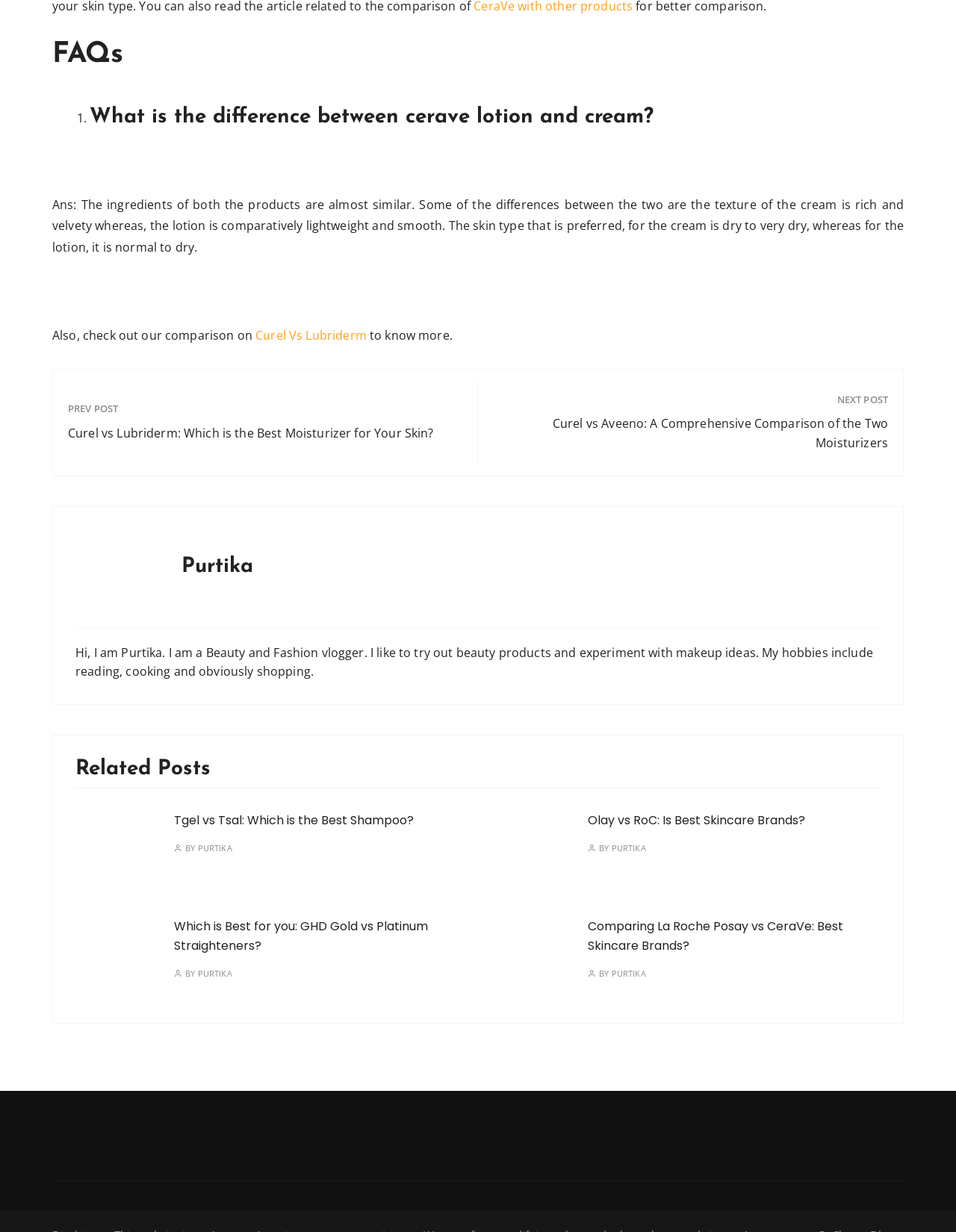Identify the bounding box coordinates of the area that should be clicked in order to complete the given instruction: "Read the 'What is the difference between cerave lotion and cream?' FAQ". The bounding box coordinates should be four float numbers between 0 and 1, i.e., [left, top, right, bottom].

[0.094, 0.086, 0.945, 0.105]